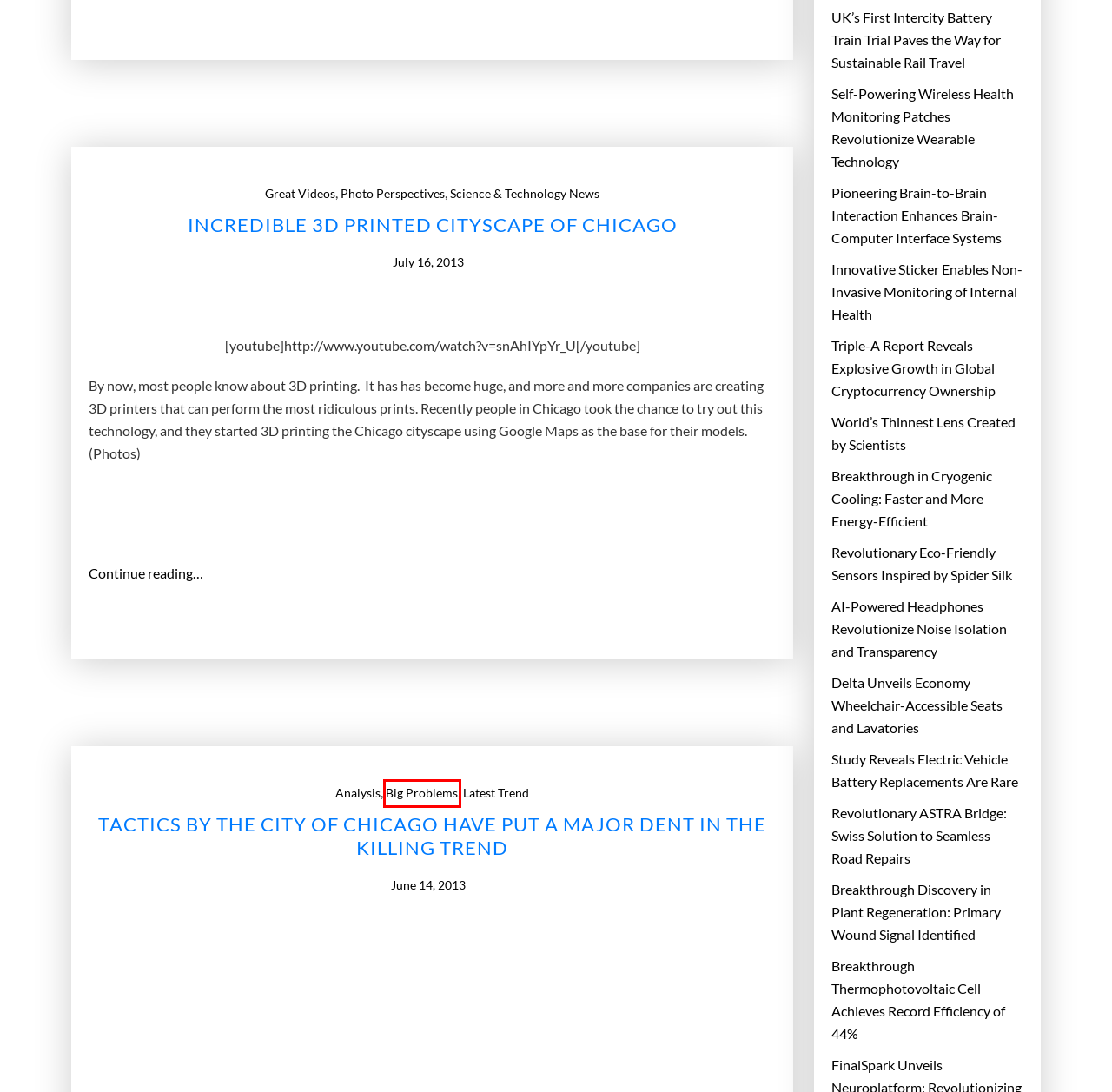Analyze the screenshot of a webpage that features a red rectangle bounding box. Pick the webpage description that best matches the new webpage you would see after clicking on the element within the red bounding box. Here are the candidates:
A. Photo Perspectives – Impact Lab
B. Great Videos – Impact Lab
C. Revolutionary Eco-Friendly Sensors Inspired by Spider Silk – Impact Lab
D. Incredible 3D printed cityscape of Chicago  – Impact Lab
E. Analysis – Impact Lab
F. Big Problems – Impact Lab
G. Delta Unveils Economy Wheelchair-Accessible Seats and Lavatories – Impact Lab
H. Breakthrough Discovery in Plant Regeneration: Primary Wound Signal Identified – Impact Lab

F